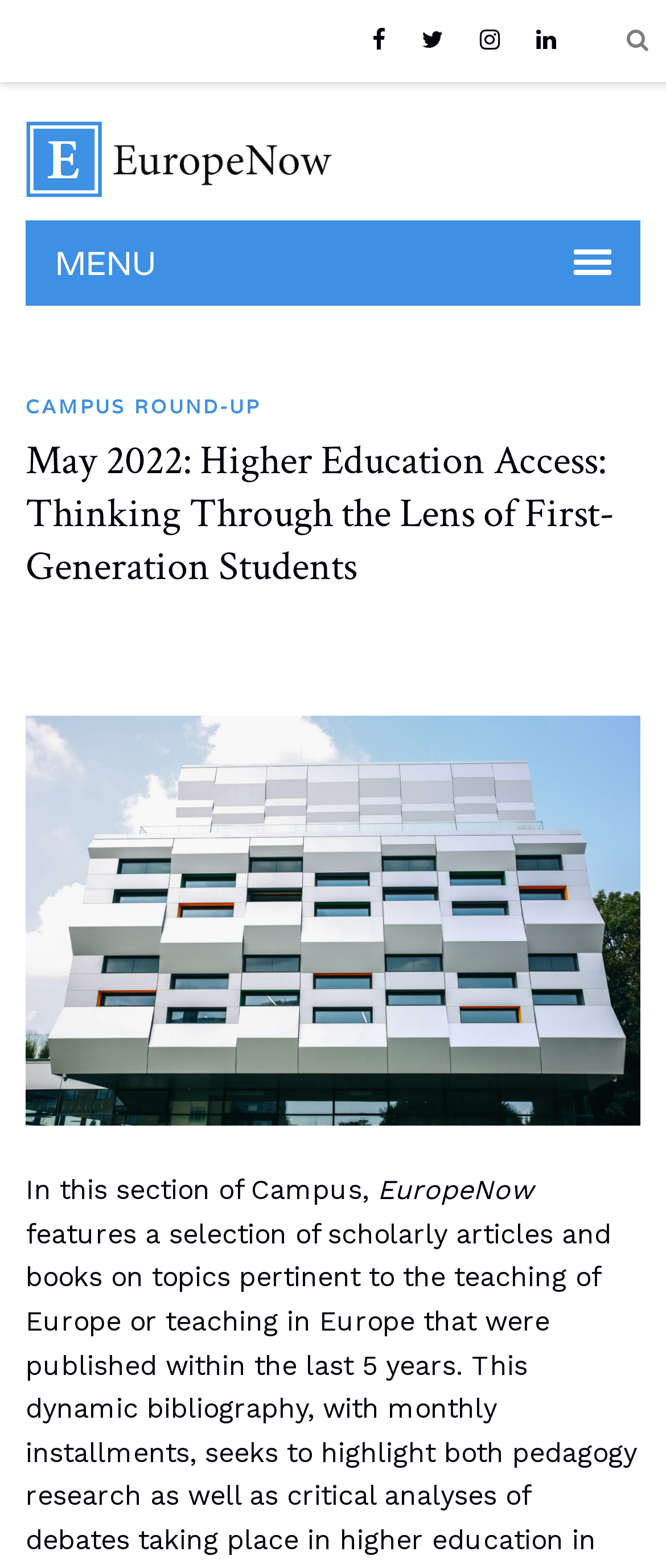How many links are in the top navigation bar? Based on the screenshot, please respond with a single word or phrase.

4